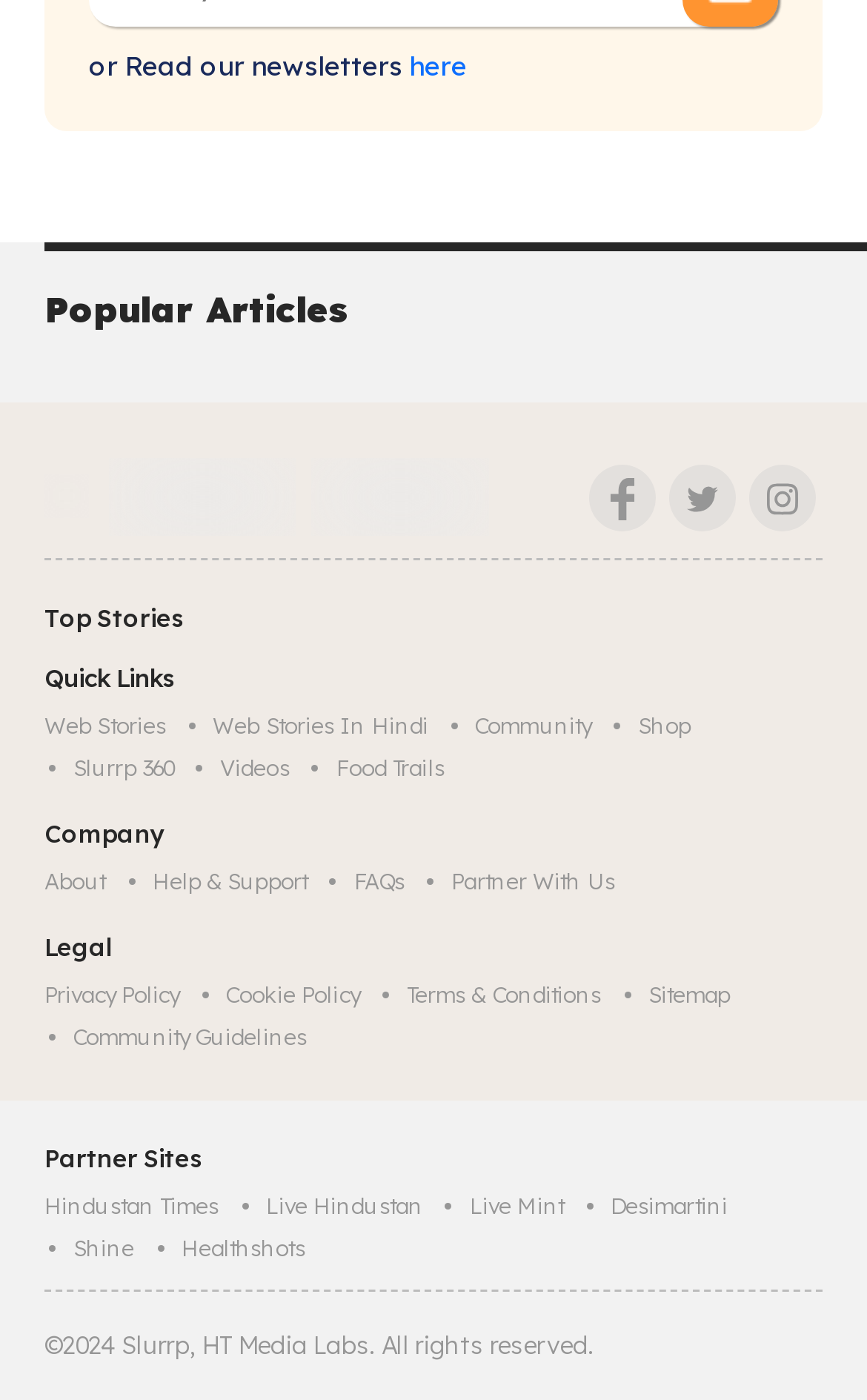Give a concise answer of one word or phrase to the question: 
How many social media links are present?

3